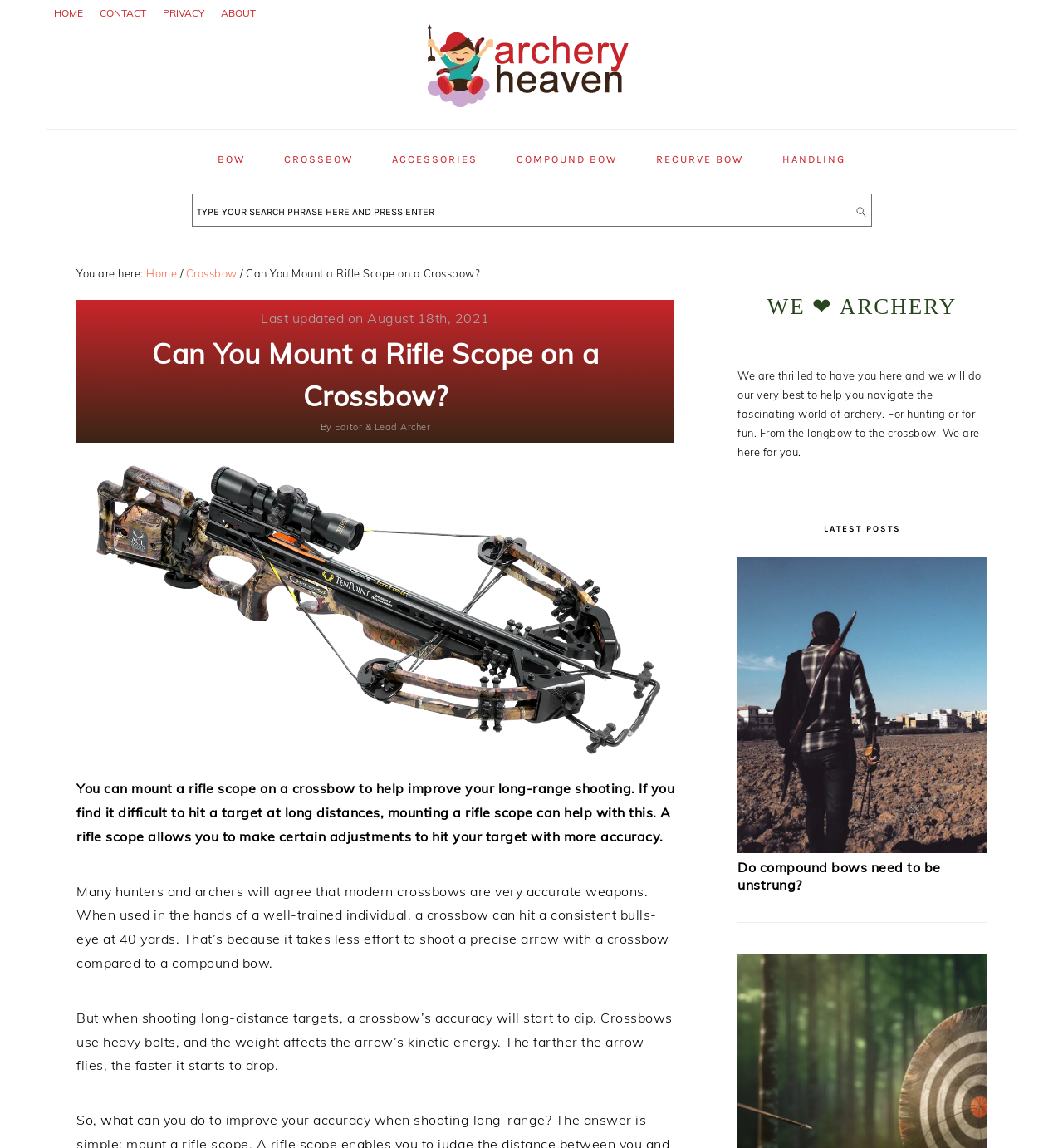What is the name of the website?
Give a one-word or short-phrase answer derived from the screenshot.

Archery Heaven